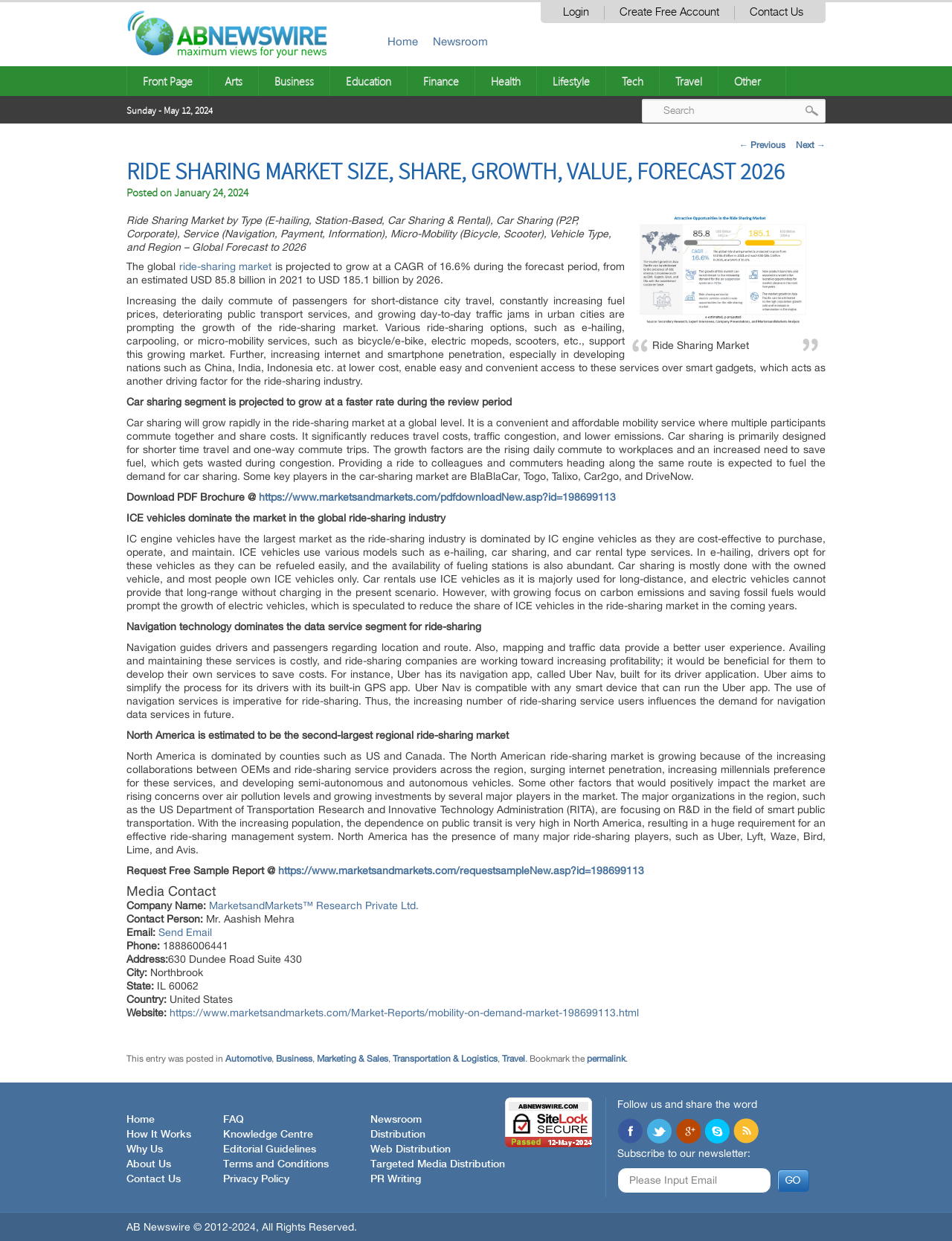Please reply with a single word or brief phrase to the question: 
What is the region with the second-largest ride-sharing market?

North America